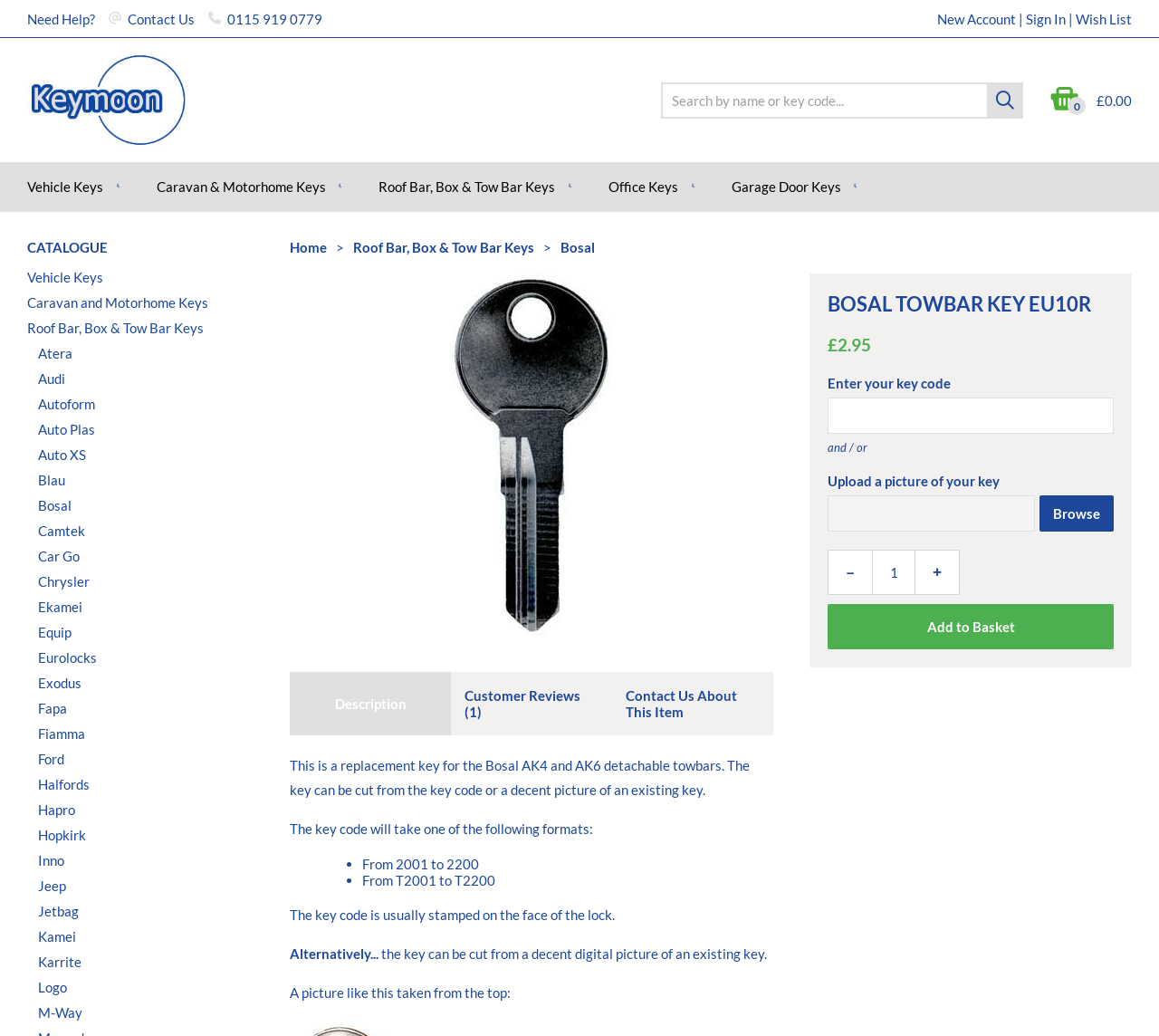What is the minimum requirement for uploading a picture of the key?
From the details in the image, provide a complete and detailed answer to the question.

The webpage mentions that a picture of the key can be uploaded to obtain the key code. The minimum requirement for uploading a picture is that it should be a decent digital picture, as stated on the webpage.